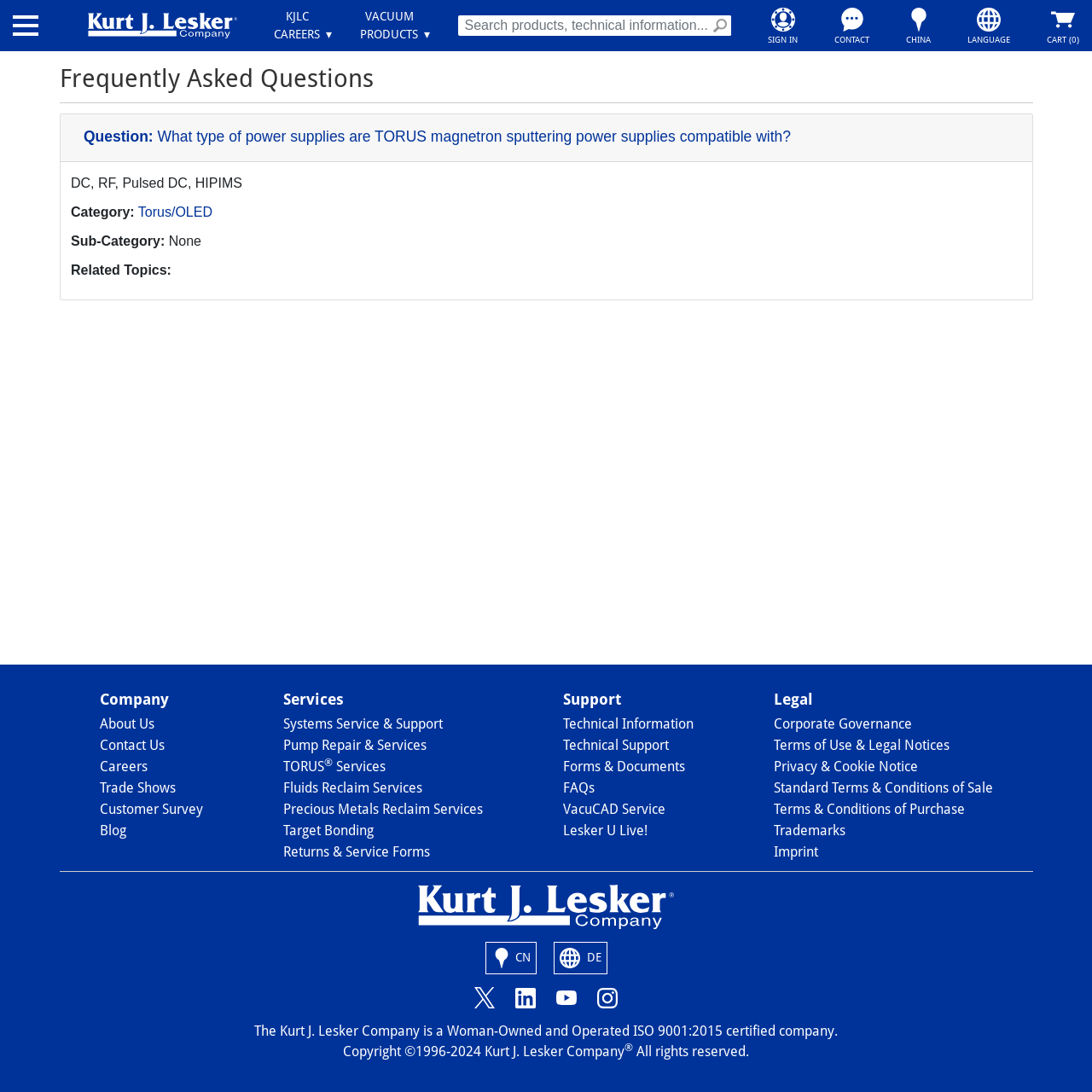Provide a thorough description of this webpage.

The webpage is about the Kurt J. Lesker Company, a technology company that provides various products and services. At the top of the page, there is a navigation menu with links to different sections of the website, including "CAREERS", "VACUUM", and "PRODUCTS". Below the navigation menu, there is a search bar where users can search for products or technical information.

The main content of the page is divided into two sections. The left section has a heading "Frequently Asked Questions" and displays a question and answer about the compatibility of TORUS magnetron sputtering power supplies with different types of power supplies. The answer is provided in a concise paragraph.

The right section has a heading "Company" and lists various links to different sections of the website, including "About Us", "Contact Us", "Careers", and "Trade Shows". Below this section, there are two more sections: "Services" and "Support", which list links to various services and support resources provided by the company.

At the bottom of the page, there is a horizontal separator line, followed by a section with links to social media platforms, including Twitter, LinkedIn, YouTube, and Instagram. Below this section, there is a copyright notice and a statement about the company being a woman-owned and operated ISO 9001:2015 certified company.

Throughout the page, there are several images, including the company logo, icons for social media platforms, and a separator line. The overall layout of the page is organized and easy to navigate, with clear headings and concise text.